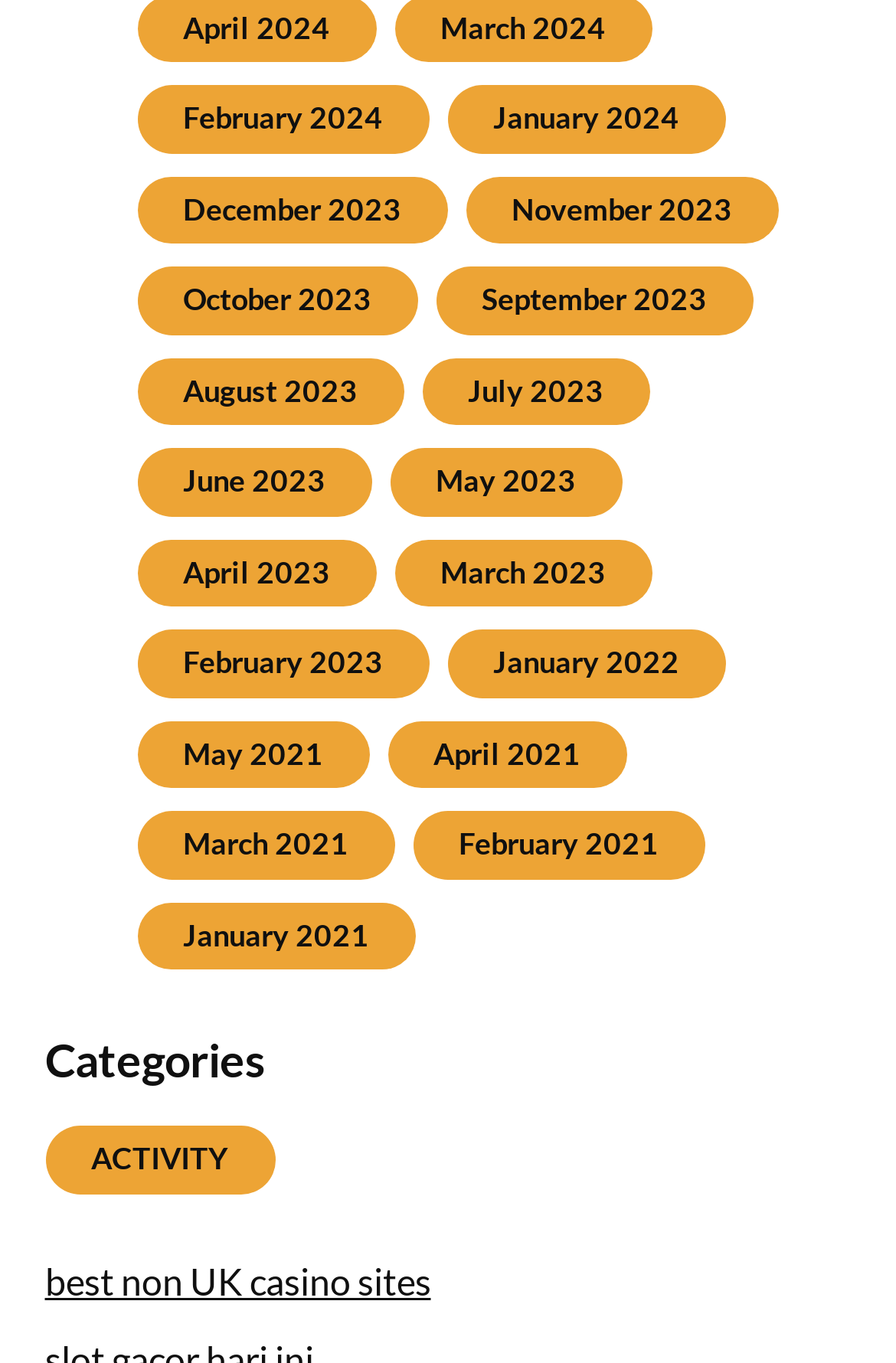Specify the bounding box coordinates of the region I need to click to perform the following instruction: "Order now". The coordinates must be four float numbers in the range of 0 to 1, i.e., [left, top, right, bottom].

None